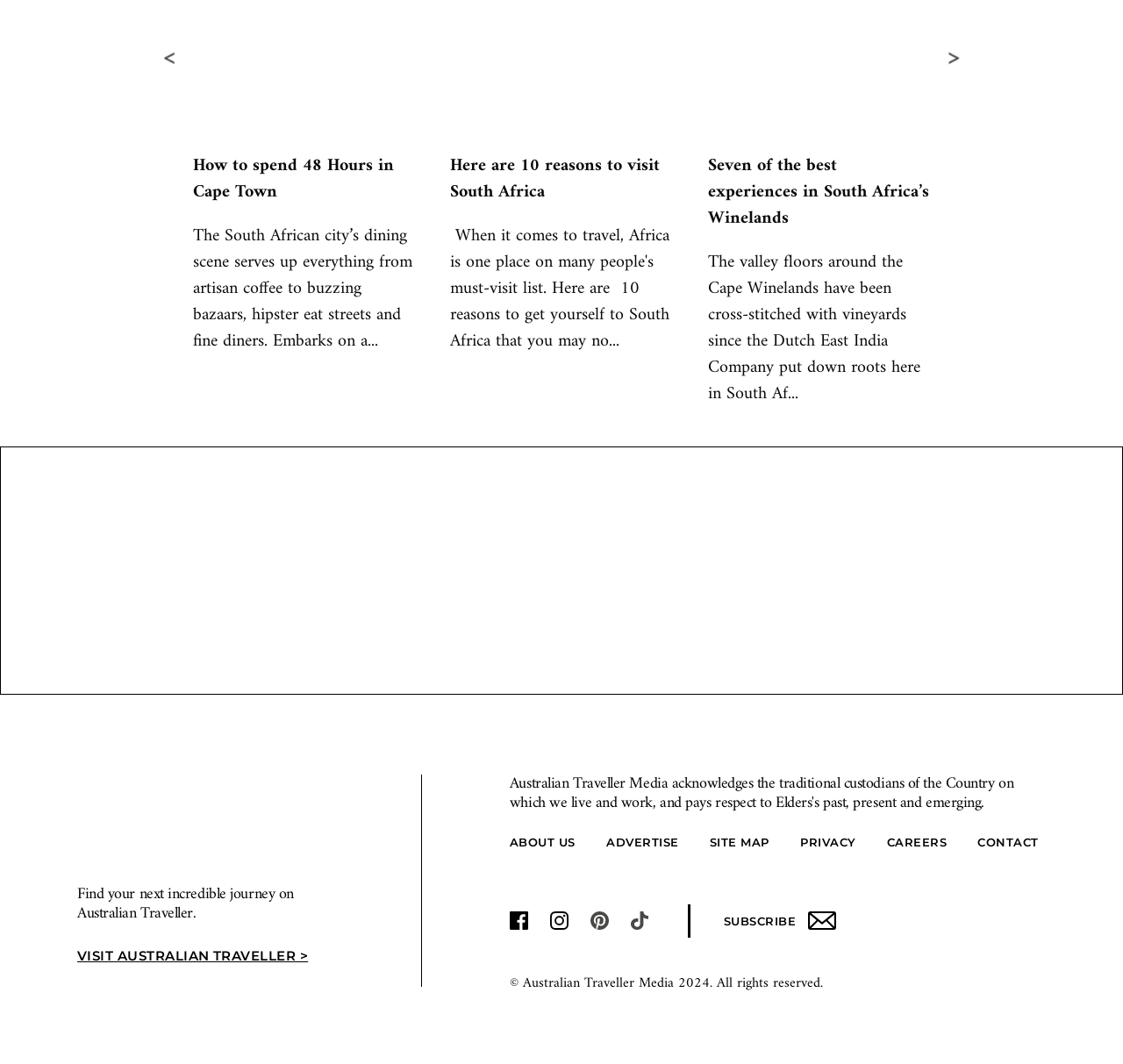Provide the bounding box coordinates of the HTML element described by the text: "News Releases". The coordinates should be in the format [left, top, right, bottom] with values between 0 and 1.

None